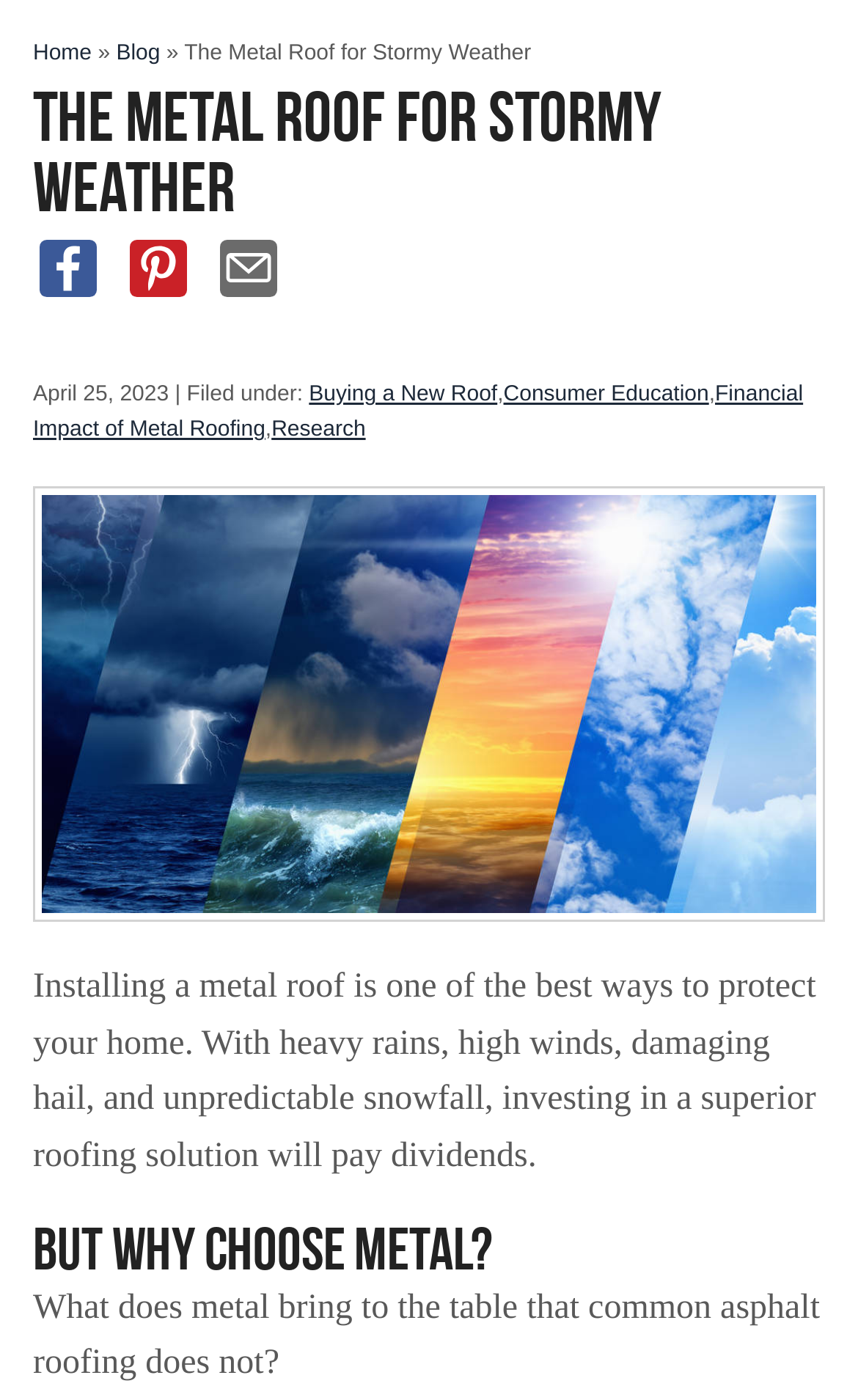Determine the bounding box coordinates of the clickable element to achieve the following action: 'Share on Facebook'. Provide the coordinates as four float values between 0 and 1, formatted as [left, top, right, bottom].

[0.038, 0.177, 0.121, 0.204]